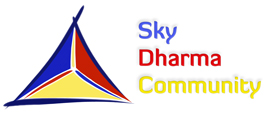Describe all the elements visible in the image meticulously.

The image features the logo of the "Sky Dharma Community," characterized by a vibrant triangular design in blue, red, and yellow hues. The logo creatively integrates the community's name, with "Sky" displayed in blue, "Dharma" in red, and "Community" in yellow. This dynamic color palette and geometric form reflect the community's ethos, emphasizing a bold and inclusive approach to spiritual development and Tibetan Buddhist teachings. The logo serves as a visual representation of the community’s mission to foster a supportive environment for those seeking guidance and understanding within the context of contemporary Buddhist practice.